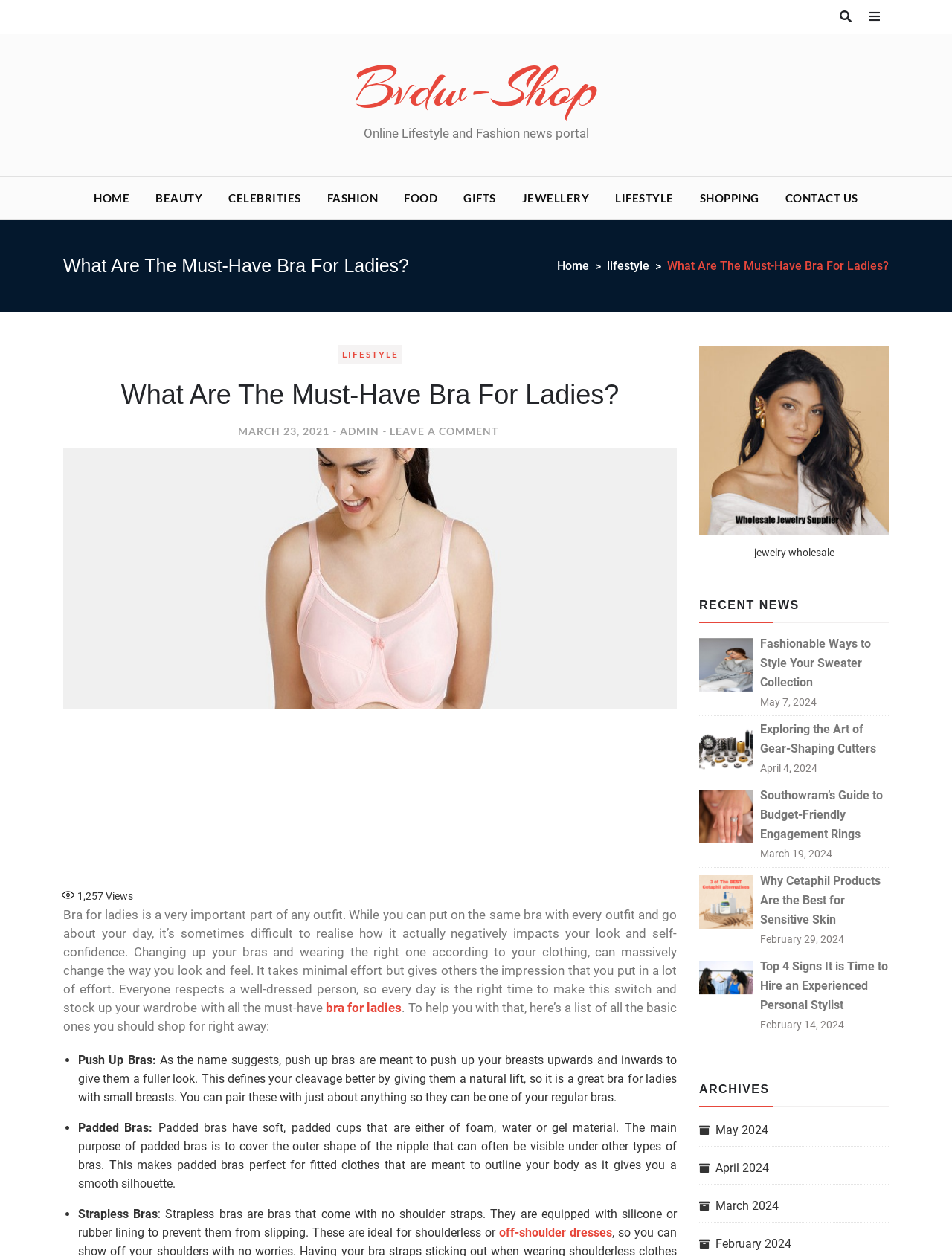Please give a one-word or short phrase response to the following question: 
What is the category of the article 'What Are The Must-Have Bra For Ladies?'?

LIFESTYLE